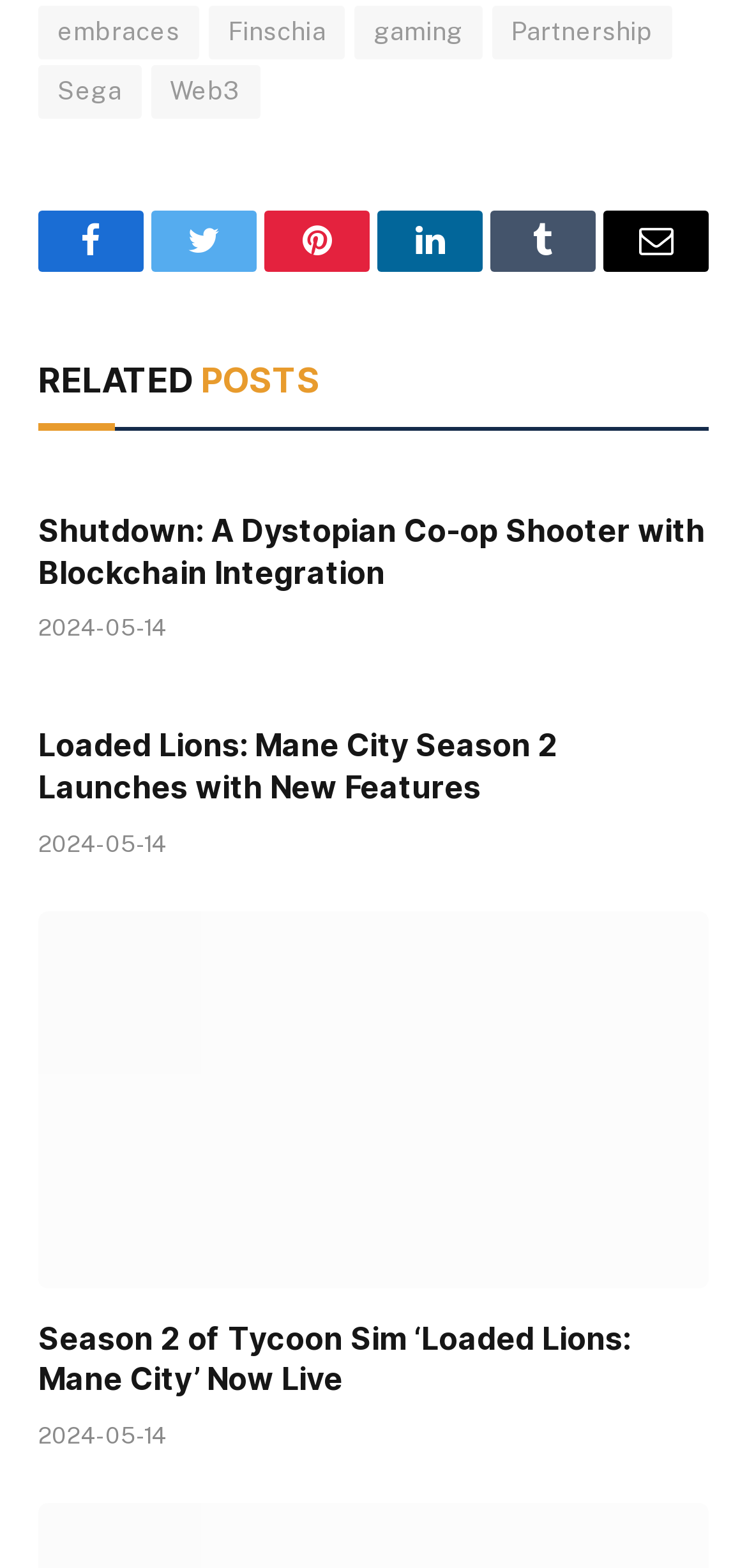How many related posts are there?
Refer to the image and provide a detailed answer to the question.

I counted the number of article elements under the 'RELATED POSTS' heading, and there are three of them.